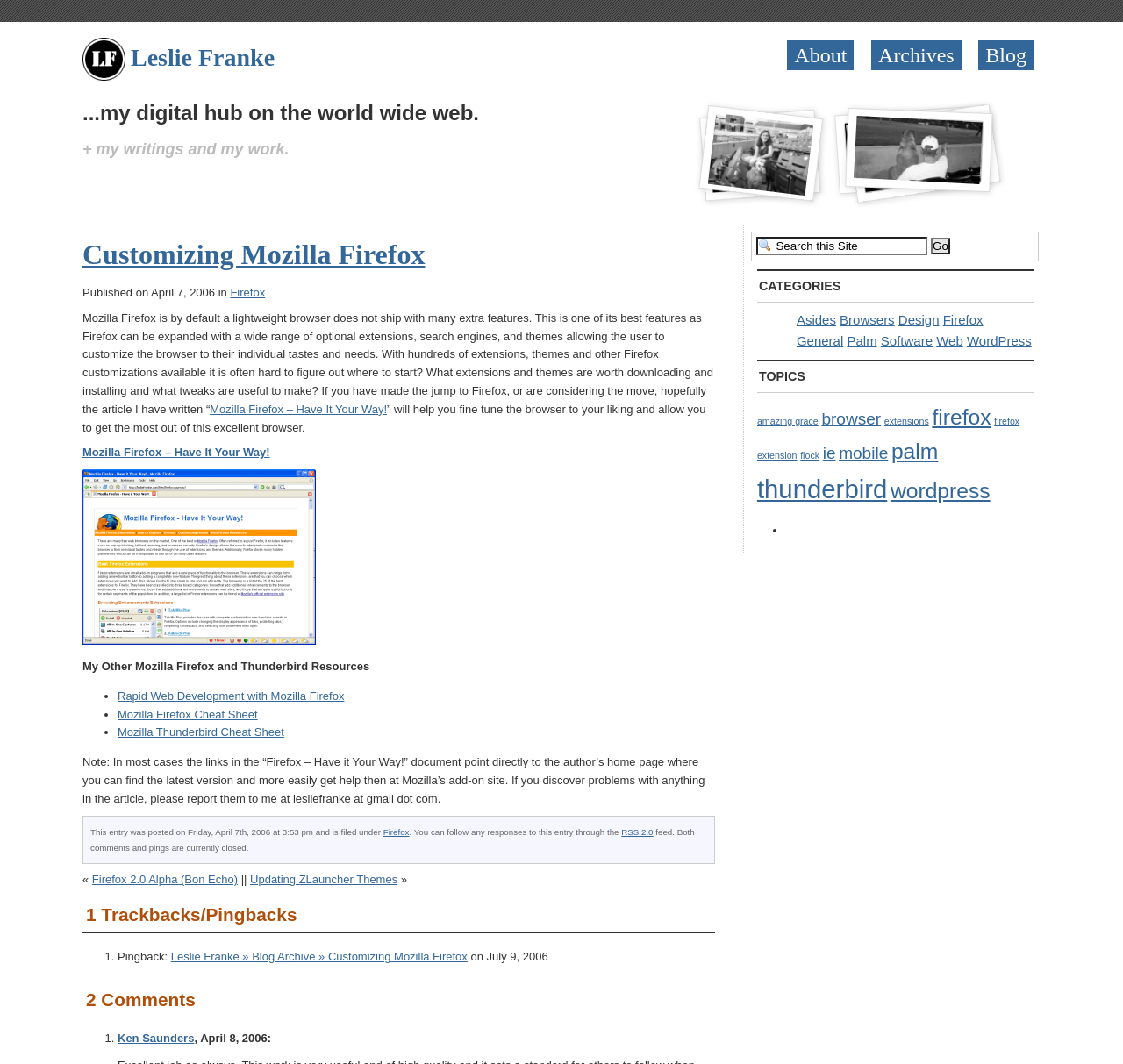Pinpoint the bounding box coordinates of the clickable element to carry out the following instruction: "search this site."

[0.691, 0.225, 0.764, 0.237]